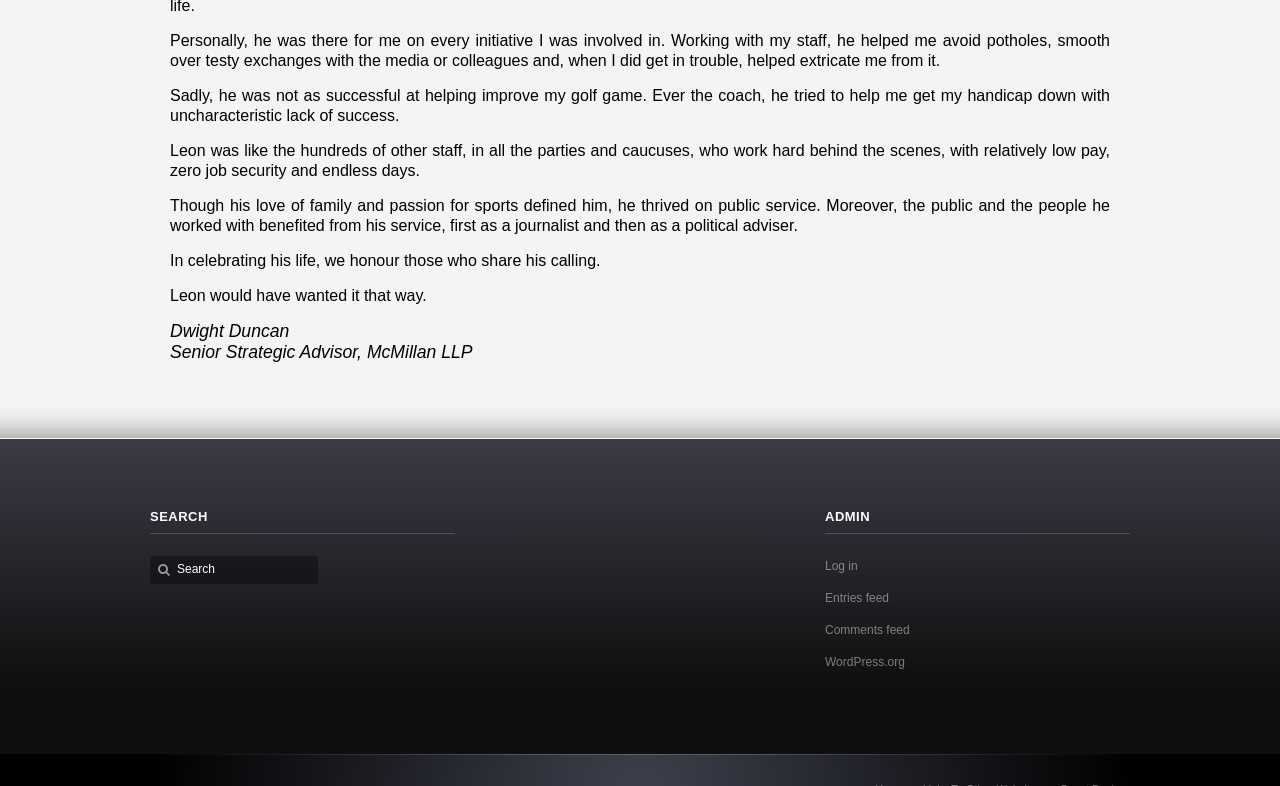Provide the bounding box for the UI element matching this description: "Log in".

[0.645, 0.711, 0.67, 0.728]